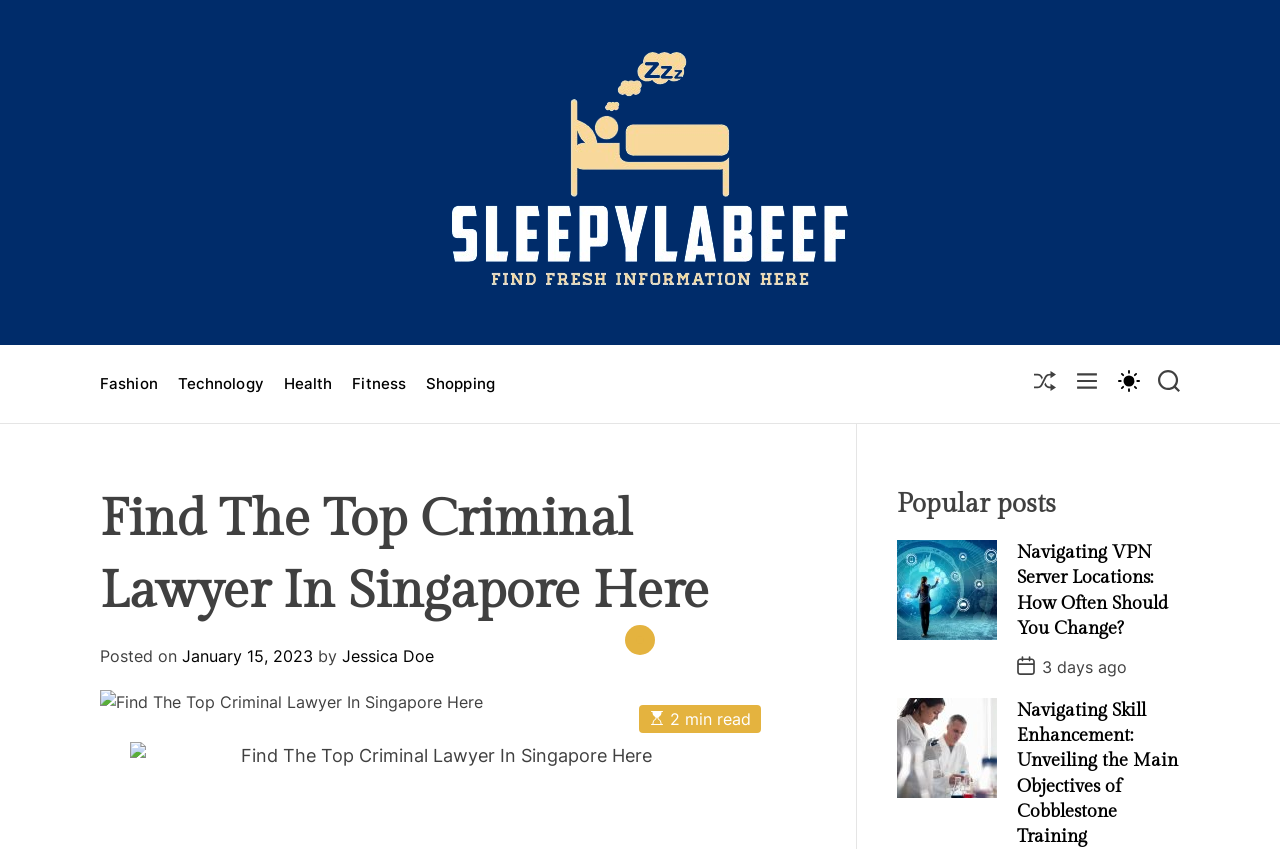Determine the bounding box coordinates for the region that must be clicked to execute the following instruction: "Click the 'Sleepy Labeef' logo".

[0.323, 0.047, 0.677, 0.35]